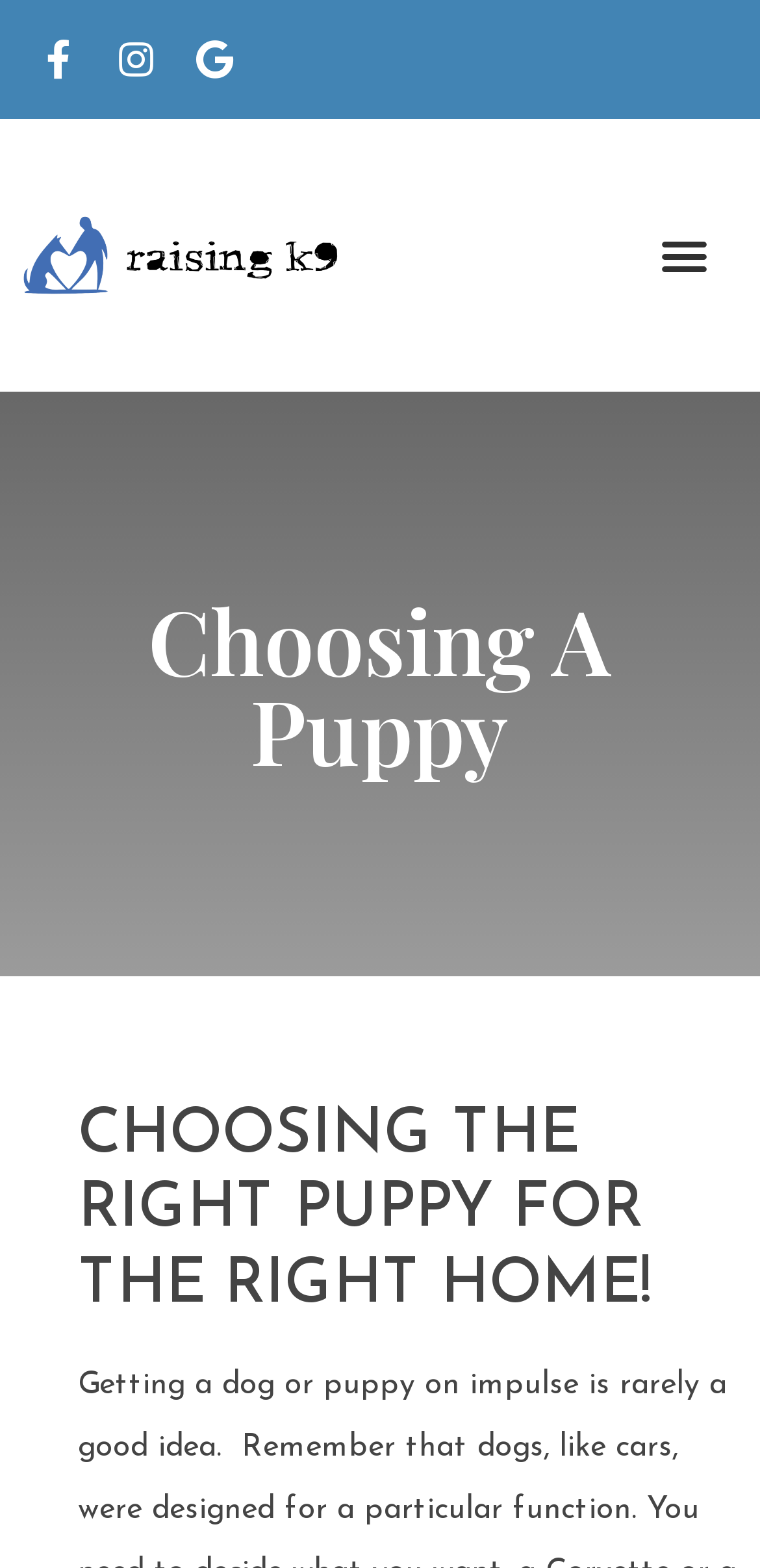Respond to the question below with a single word or phrase:
What is the purpose of the website?

Choosing a puppy